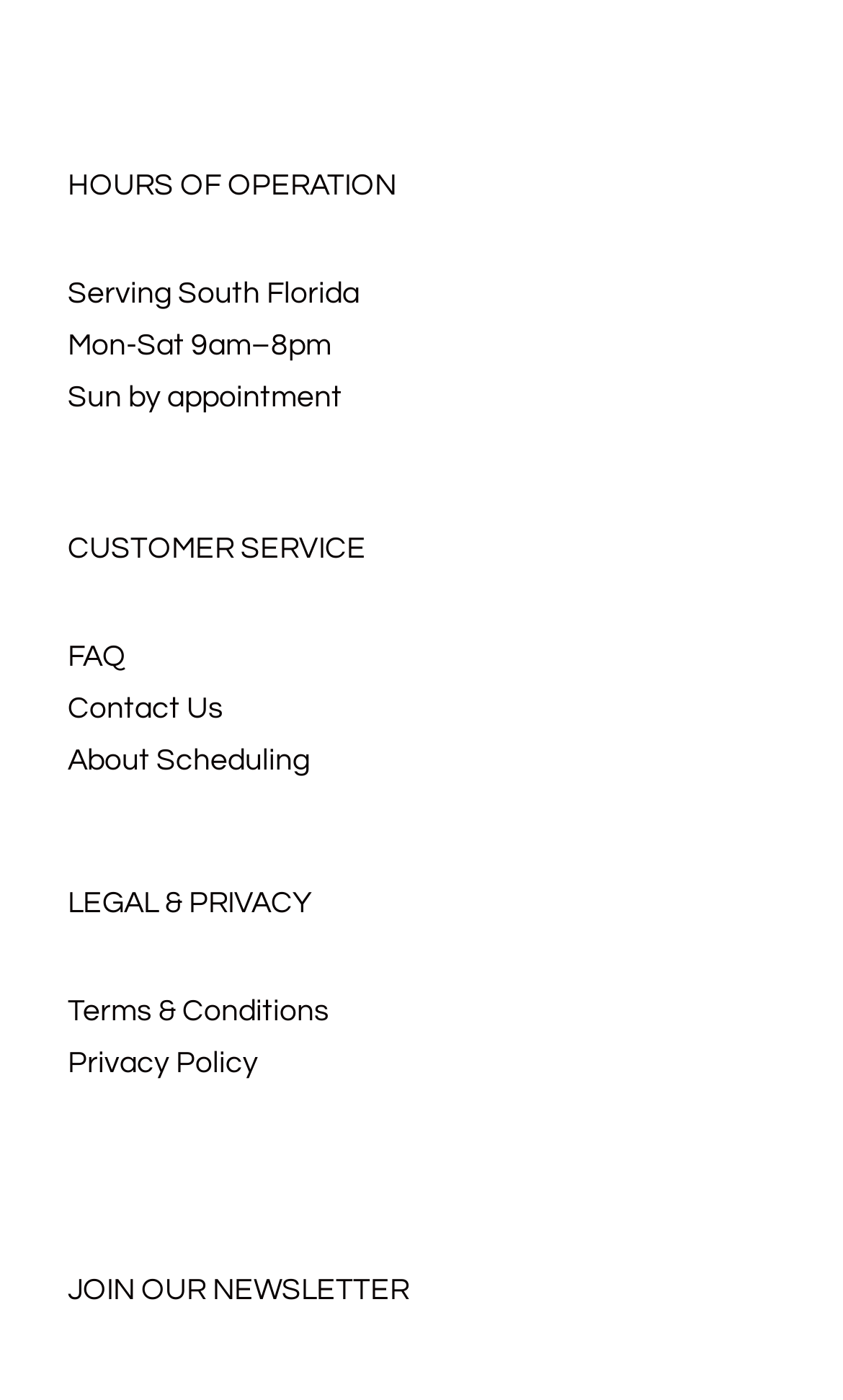What is the purpose of the 'CUSTOMER SERVICE' section?
Based on the image, respond with a single word or phrase.

To provide customer support